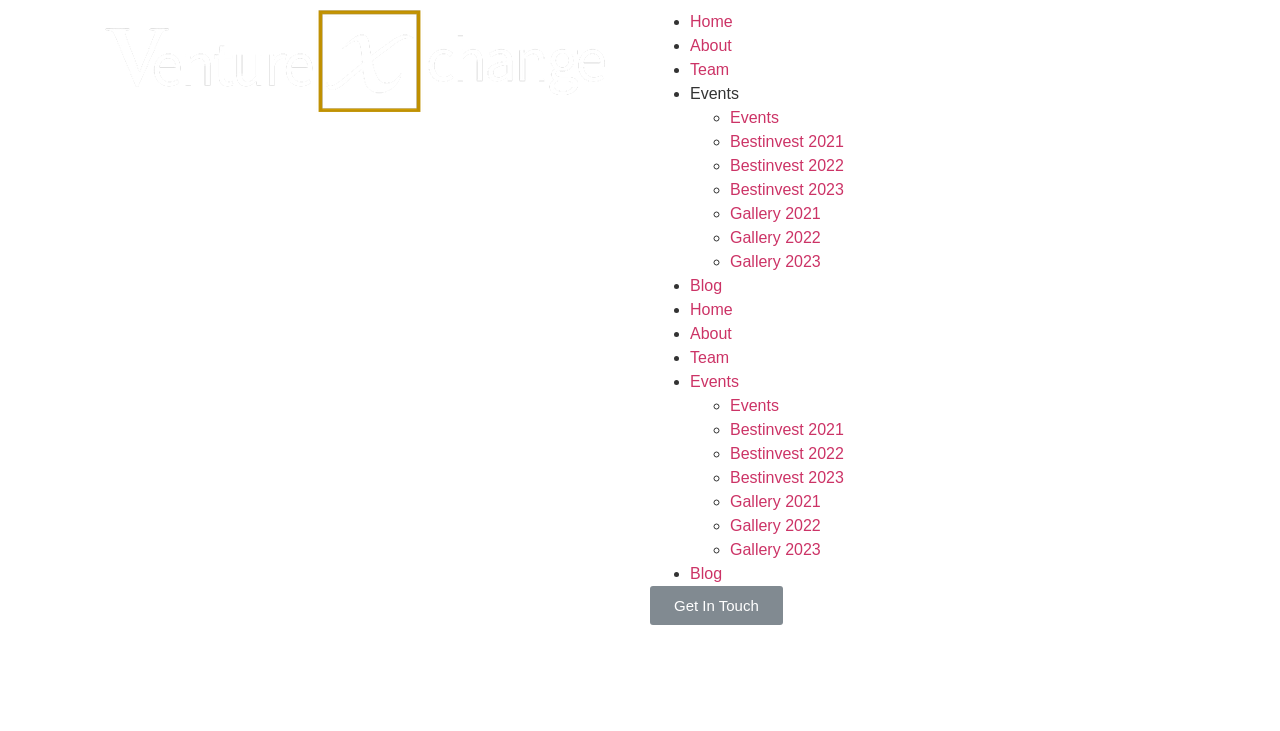Look at the image and answer the question in detail:
What is the second item in the navigation menu?

I looked at the navigation menu and found that the second item is 'About'.